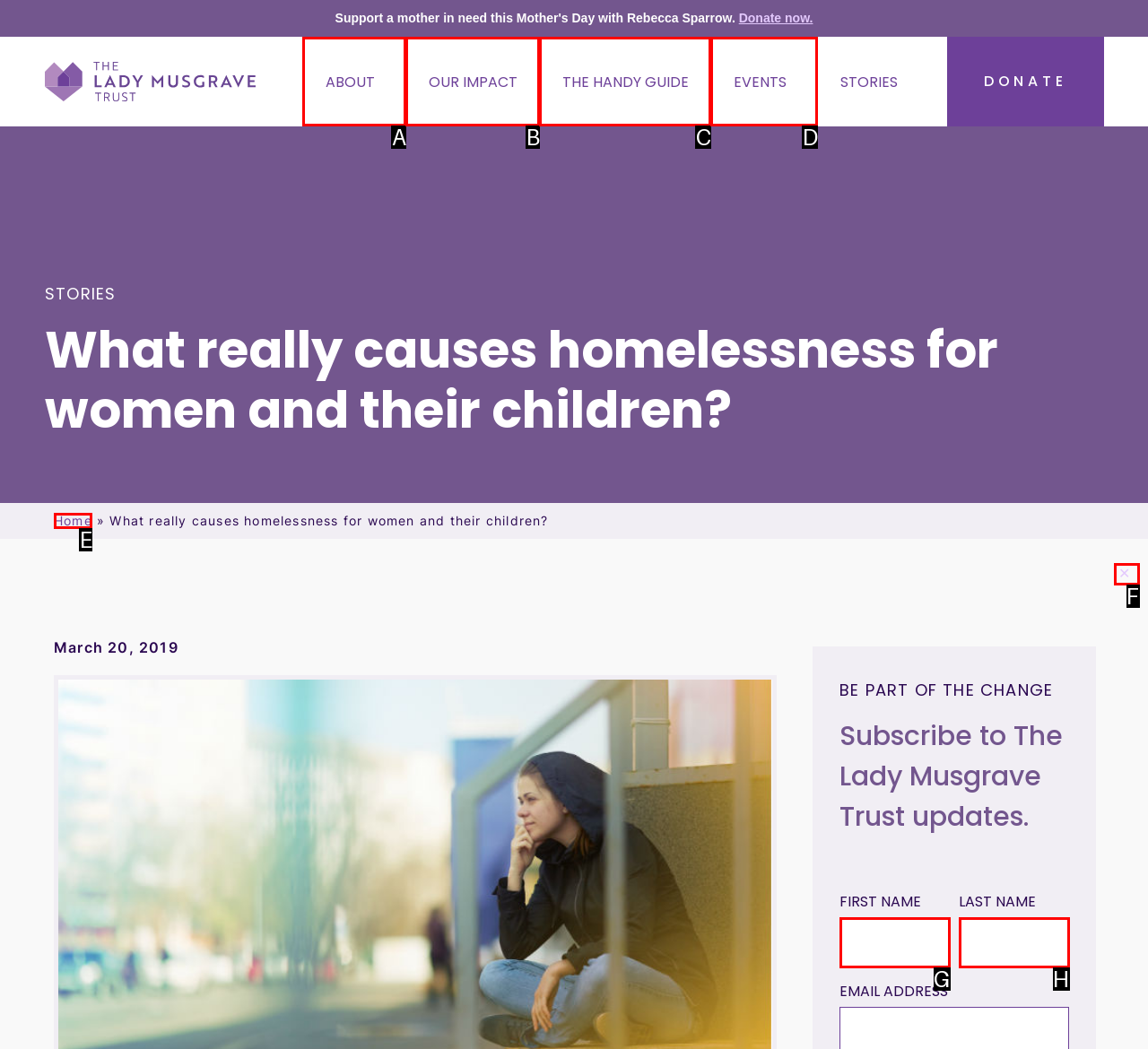Which option corresponds to the following element description: Events?
Please provide the letter of the correct choice.

D